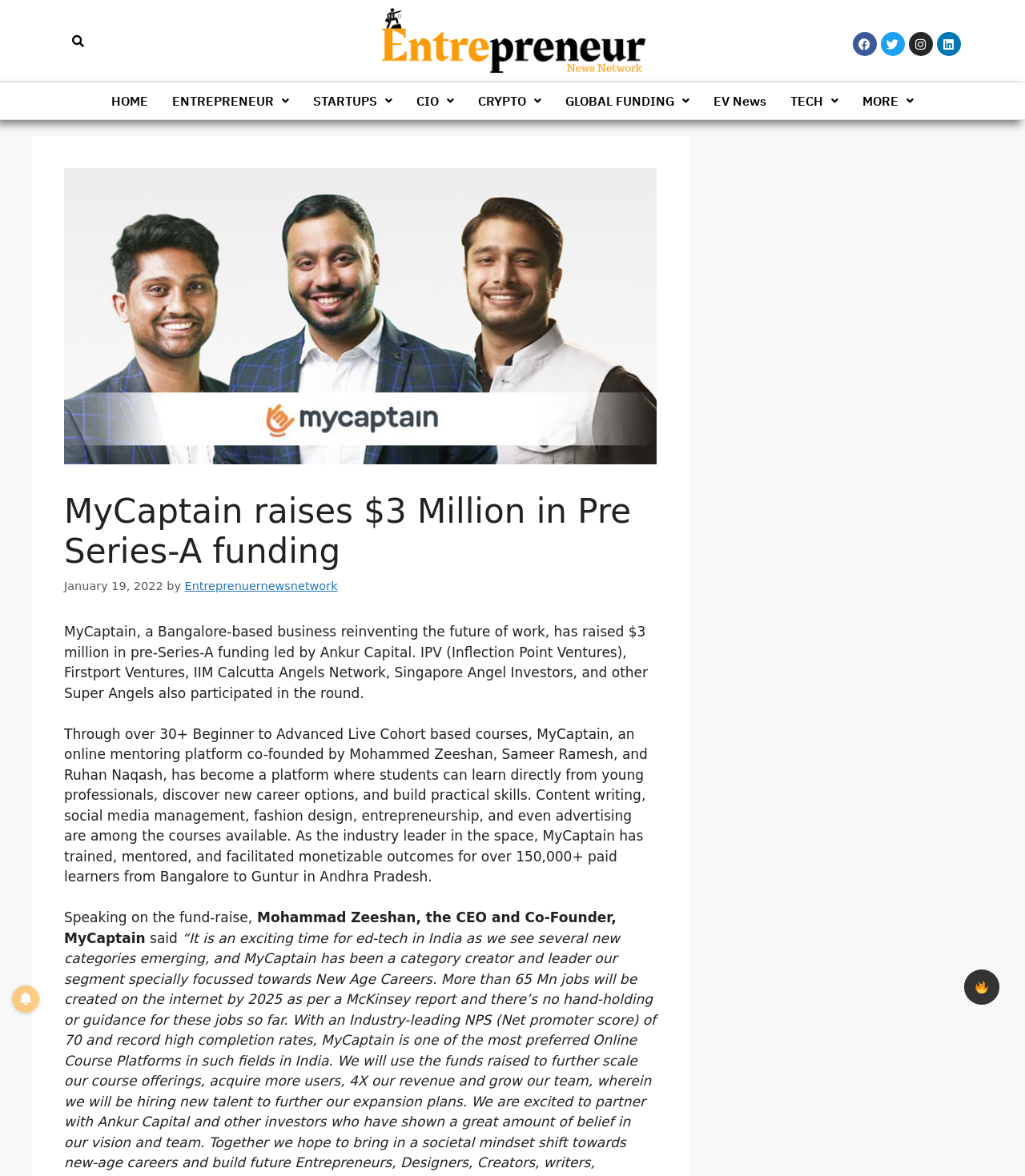Please identify the bounding box coordinates of the element I should click to complete this instruction: 'Visit Facebook page'. The coordinates should be given as four float numbers between 0 and 1, like this: [left, top, right, bottom].

[0.832, 0.027, 0.855, 0.048]